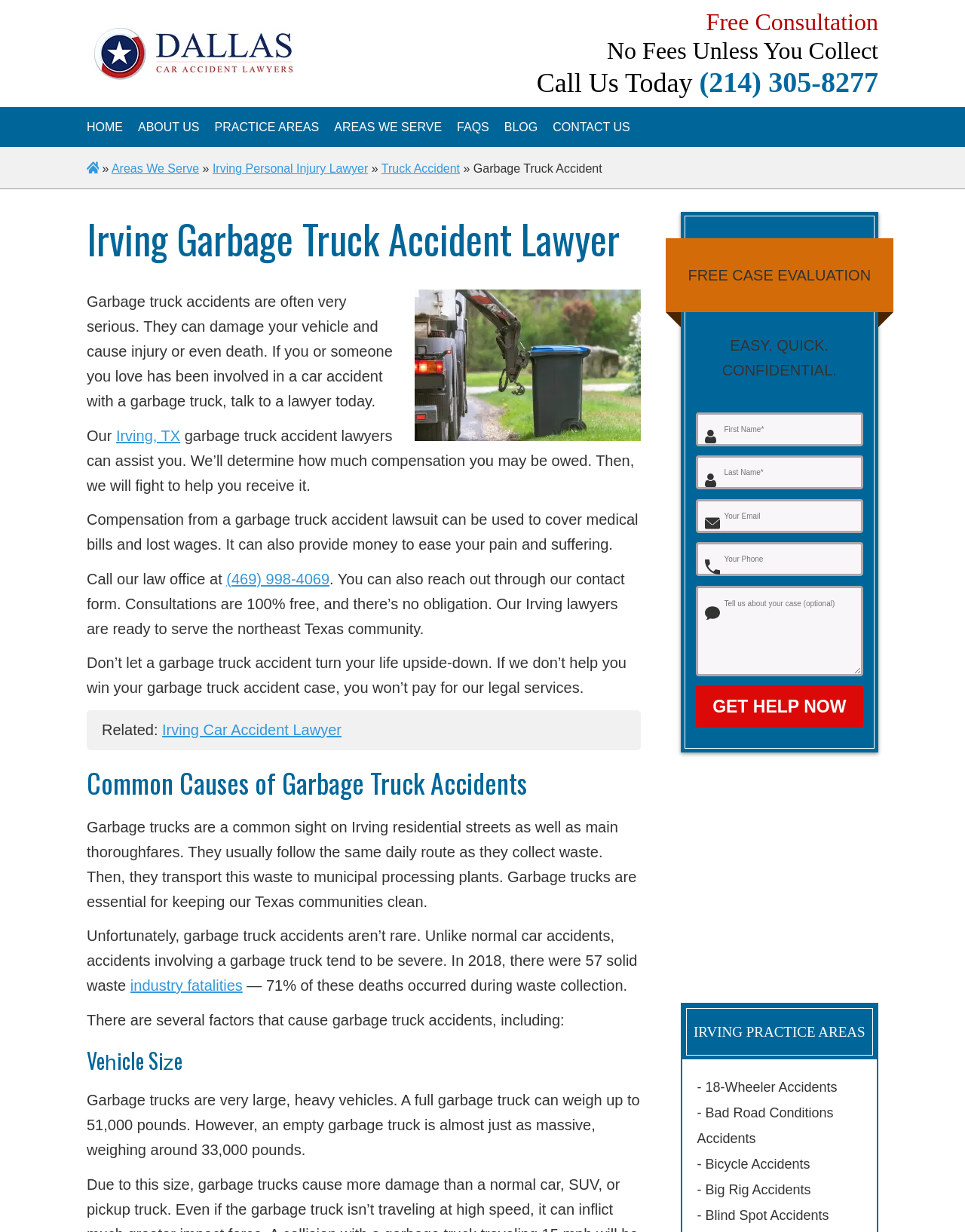Based on the image, give a detailed response to the question: What is the relationship between the law office and the northeast Texas community?

I inferred the relationship between the law office and the northeast Texas community by reading the static text element that says 'Our Irving lawyers are ready to serve the northeast Texas community.' This text suggests that the law office provides legal services to the community.